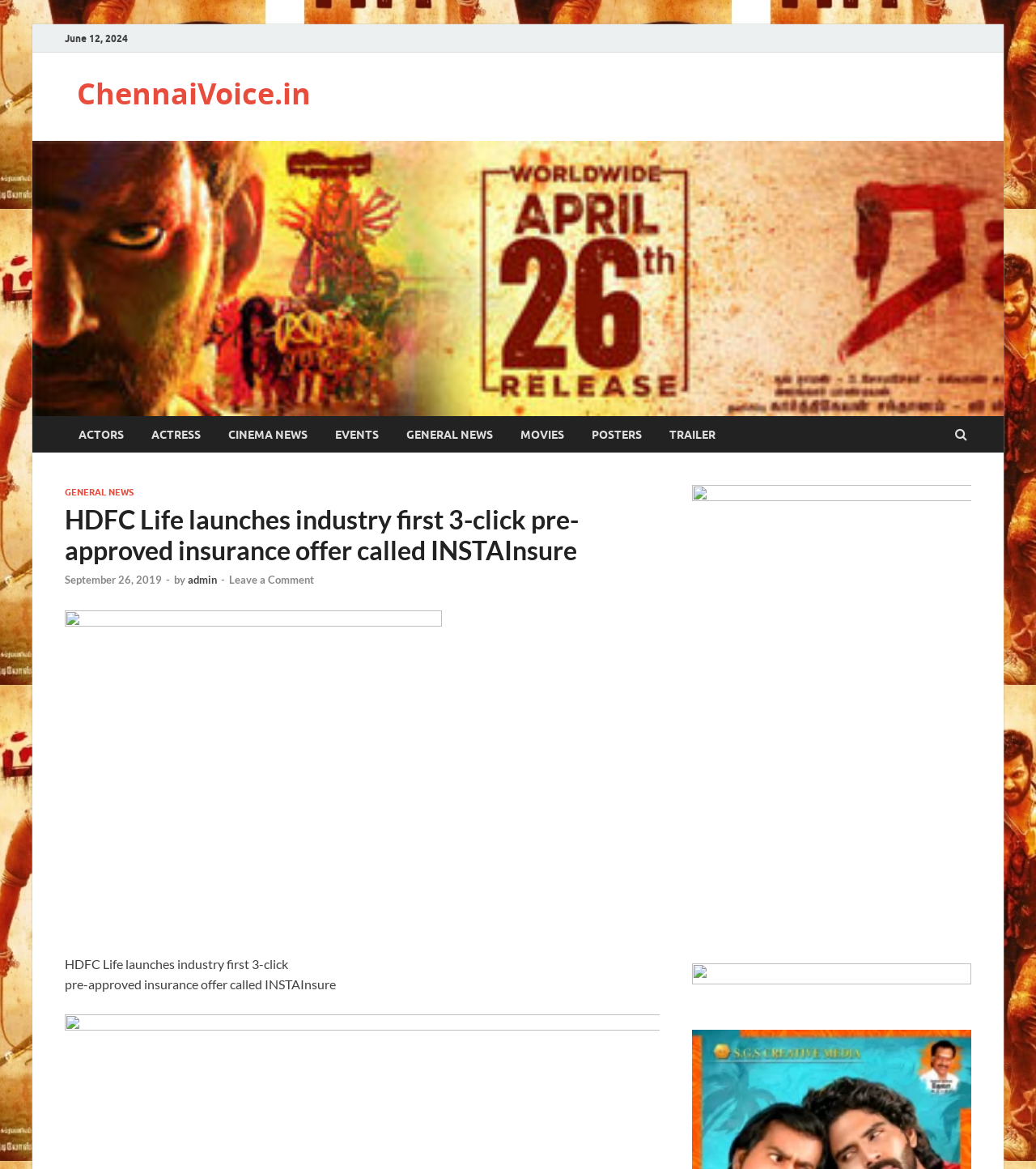Please identify the bounding box coordinates of the clickable area that will allow you to execute the instruction: "View ACTORS page".

[0.062, 0.356, 0.133, 0.387]